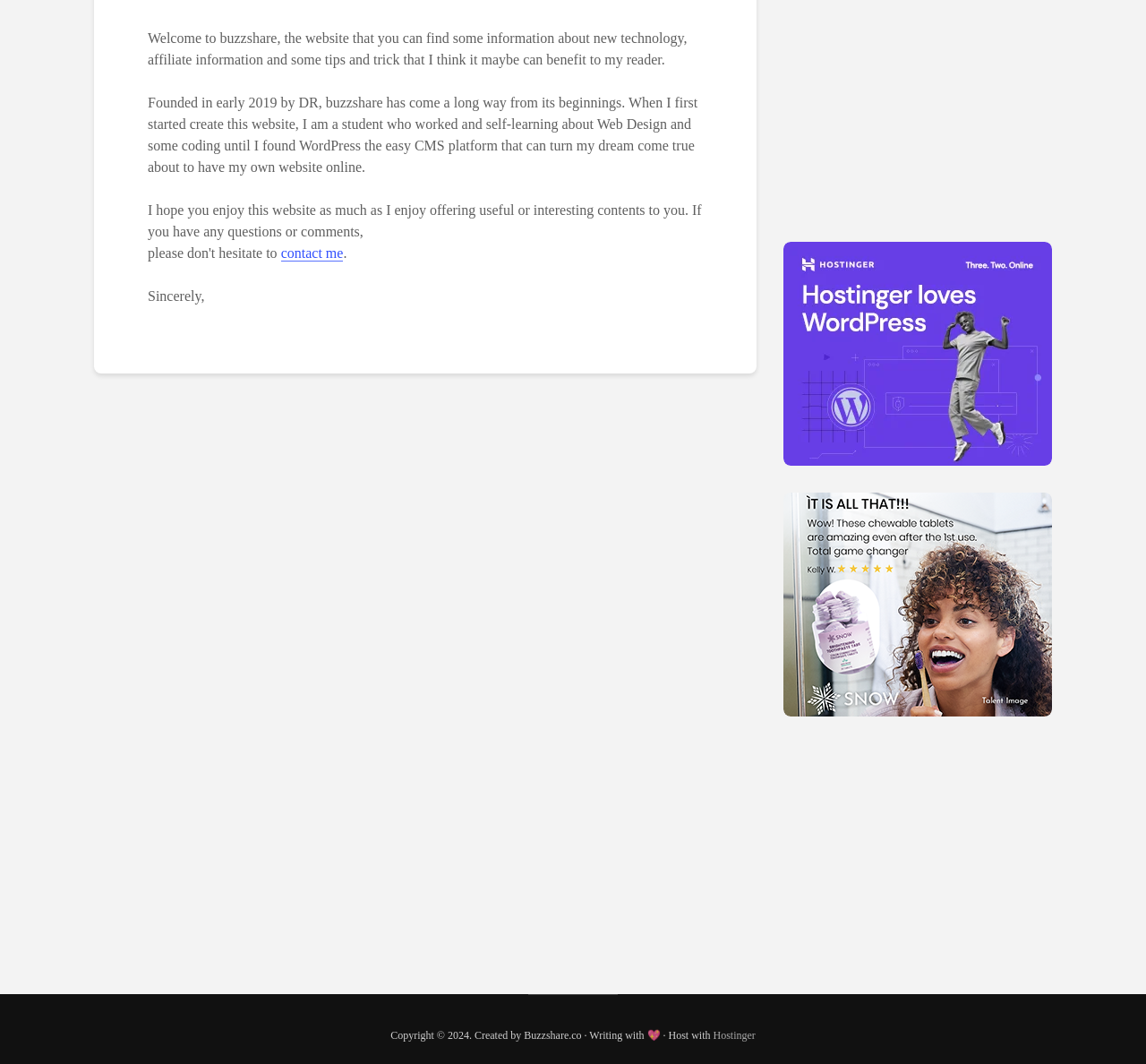Determine the bounding box coordinates for the HTML element mentioned in the following description: "contact me". The coordinates should be a list of four floats ranging from 0 to 1, represented as [left, top, right, bottom].

[0.245, 0.231, 0.3, 0.246]